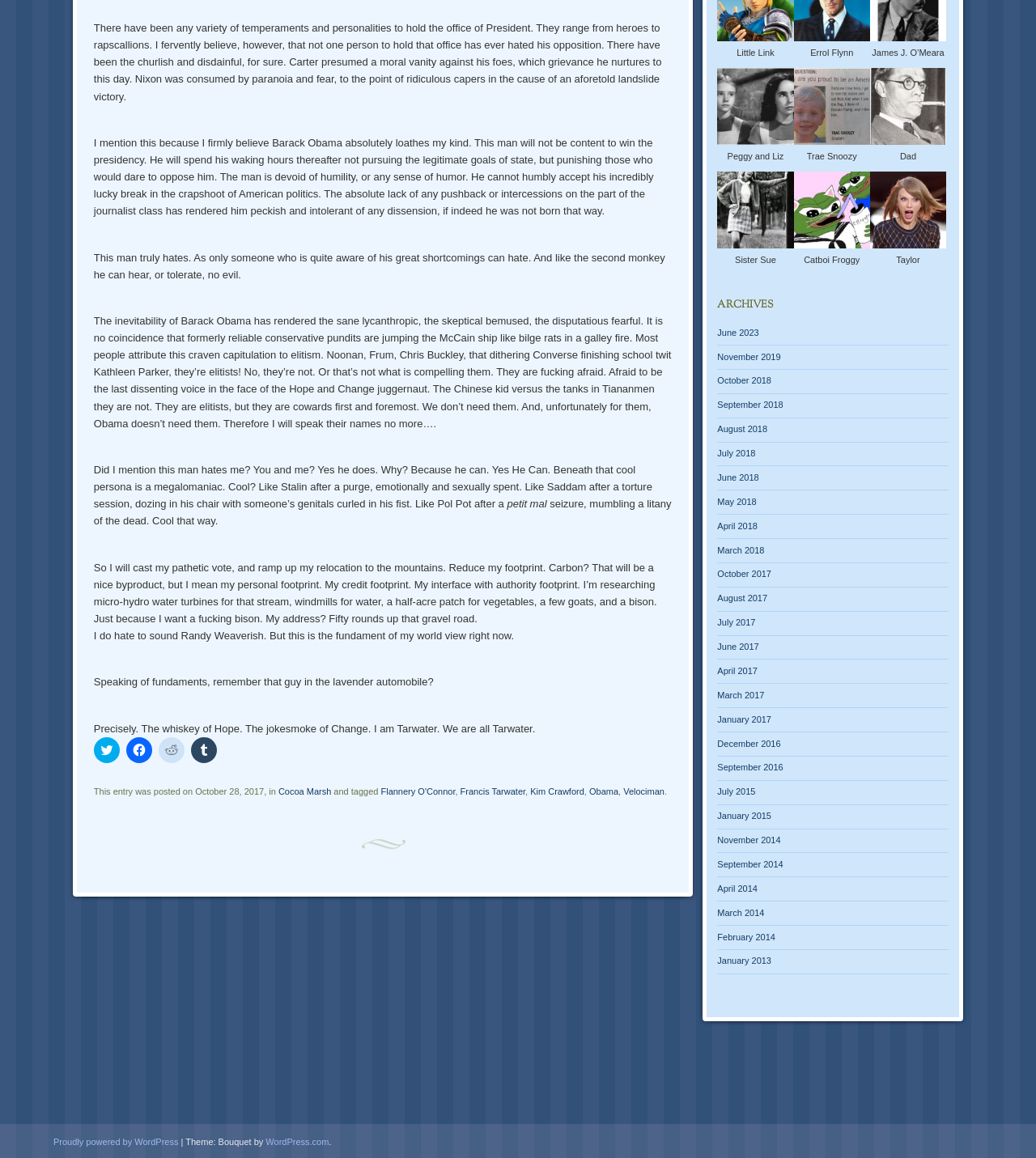Given the element description: "Proudly powered by WordPress", predict the bounding box coordinates of this UI element. The coordinates must be four float numbers between 0 and 1, given as [left, top, right, bottom].

[0.052, 0.982, 0.172, 0.991]